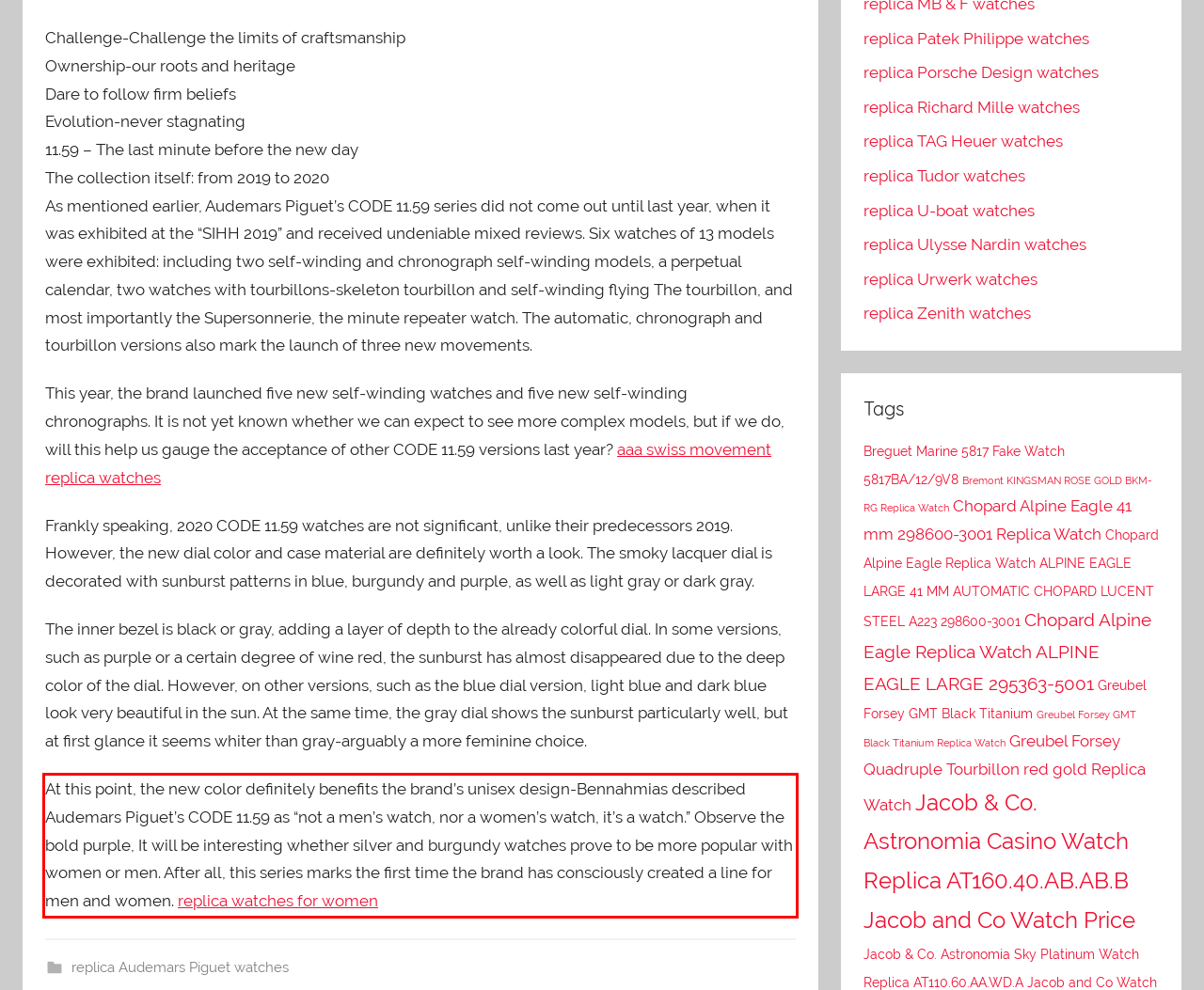Look at the webpage screenshot and recognize the text inside the red bounding box.

At this point, the new color definitely benefits the brand’s unisex design-Bennahmias described Audemars Piguet’s CODE 11.59 as “not a men’s watch, nor a women’s watch, it’s a watch.” Observe the bold purple, It will be interesting whether silver and burgundy watches prove to be more popular with women or men. After all, this series marks the first time the brand has consciously created a line for men and women. replica watches for women